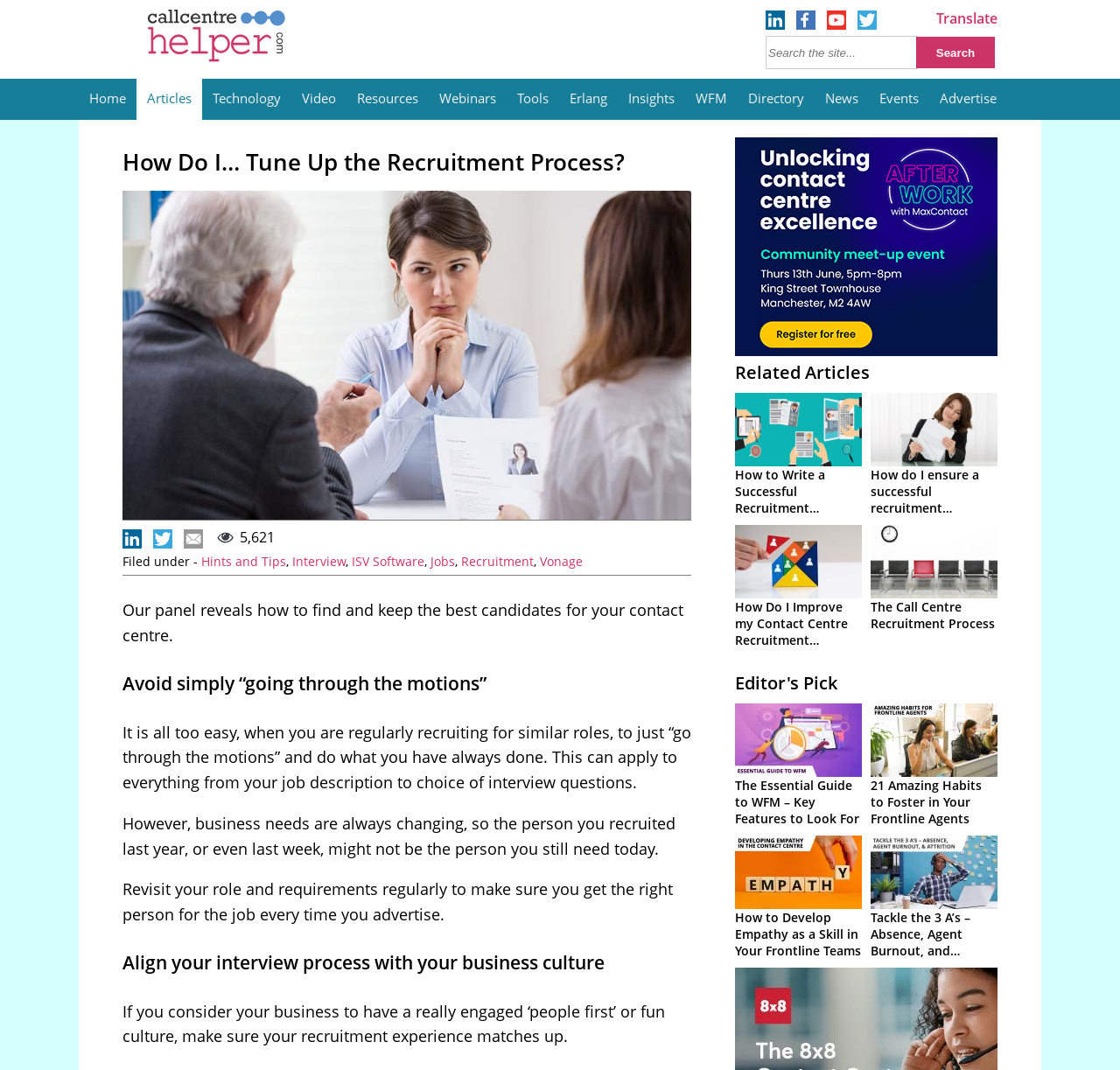Specify the bounding box coordinates of the area to click in order to execute this command: 'Read the article about How to Write a Successful Recruitment Strategy'. The coordinates should consist of four float numbers ranging from 0 to 1, and should be formatted as [left, top, right, bottom].

[0.656, 0.436, 0.737, 0.498]